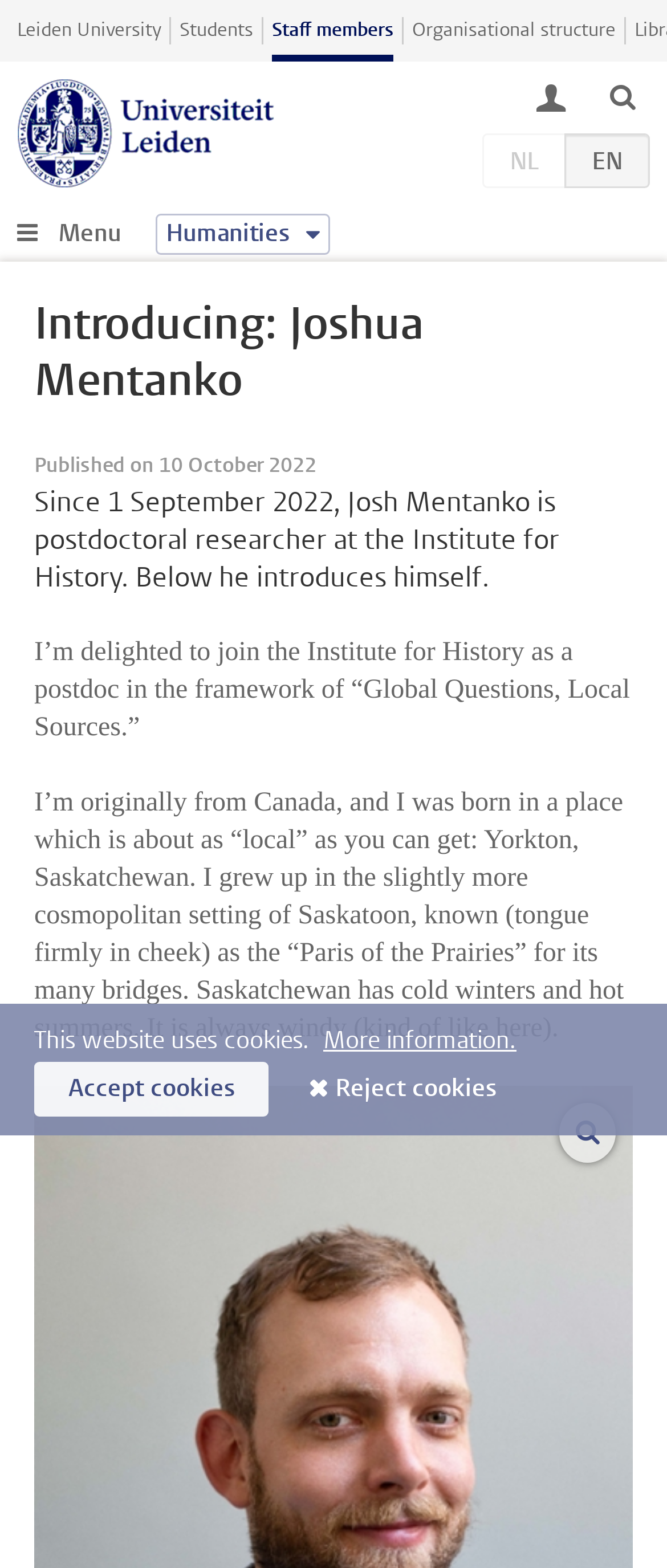Identify the bounding box coordinates for the region of the element that should be clicked to carry out the instruction: "Open the menu". The bounding box coordinates should be four float numbers between 0 and 1, i.e., [left, top, right, bottom].

[0.026, 0.136, 0.182, 0.161]